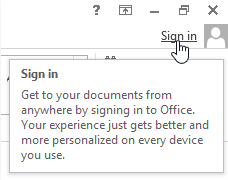Provide a thorough description of the image, including all visible elements.

The image depicts a user interface from Office 2013, focusing on the "Sign in" feature. A hand cursor is shown hovering over a "Sign in" button, which suggests the user is about to access their account. Accompanying the button is a tooltip that reads, "Sign in," providing users with brief information about the function. The tooltip emphasizes the ability to access documents from various devices by signing into Office, enhancing the personalization and overall experience. This feature is essential for users who wish to leverage Office's capabilities for remote and collaborative work.